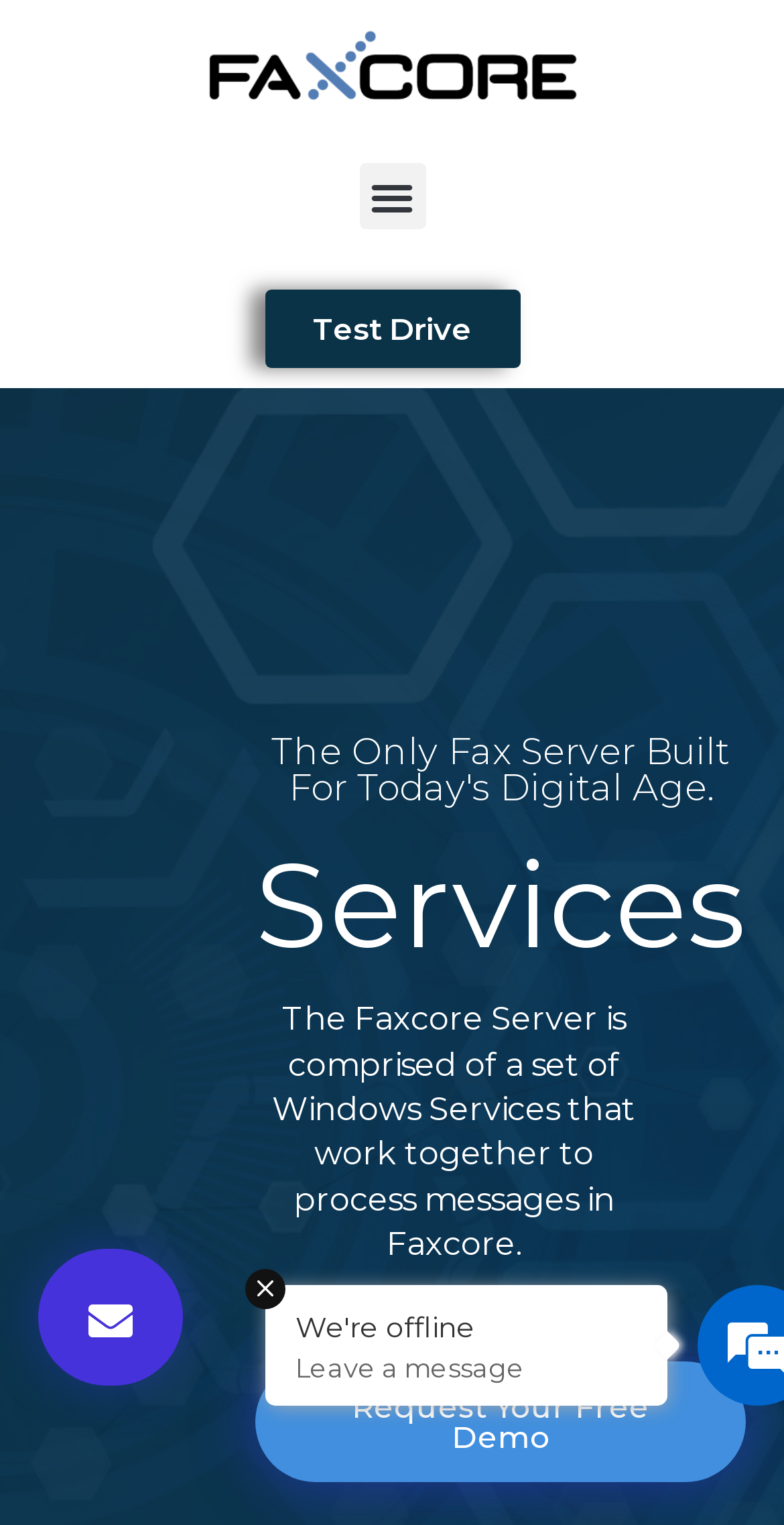What is the type of software provided by Faxcore?
From the details in the image, answer the question comprehensively.

Based on the Root Element 'FoIP Software Server | Windows Fax Software Services', it can be inferred that Faxcore provides fax software.